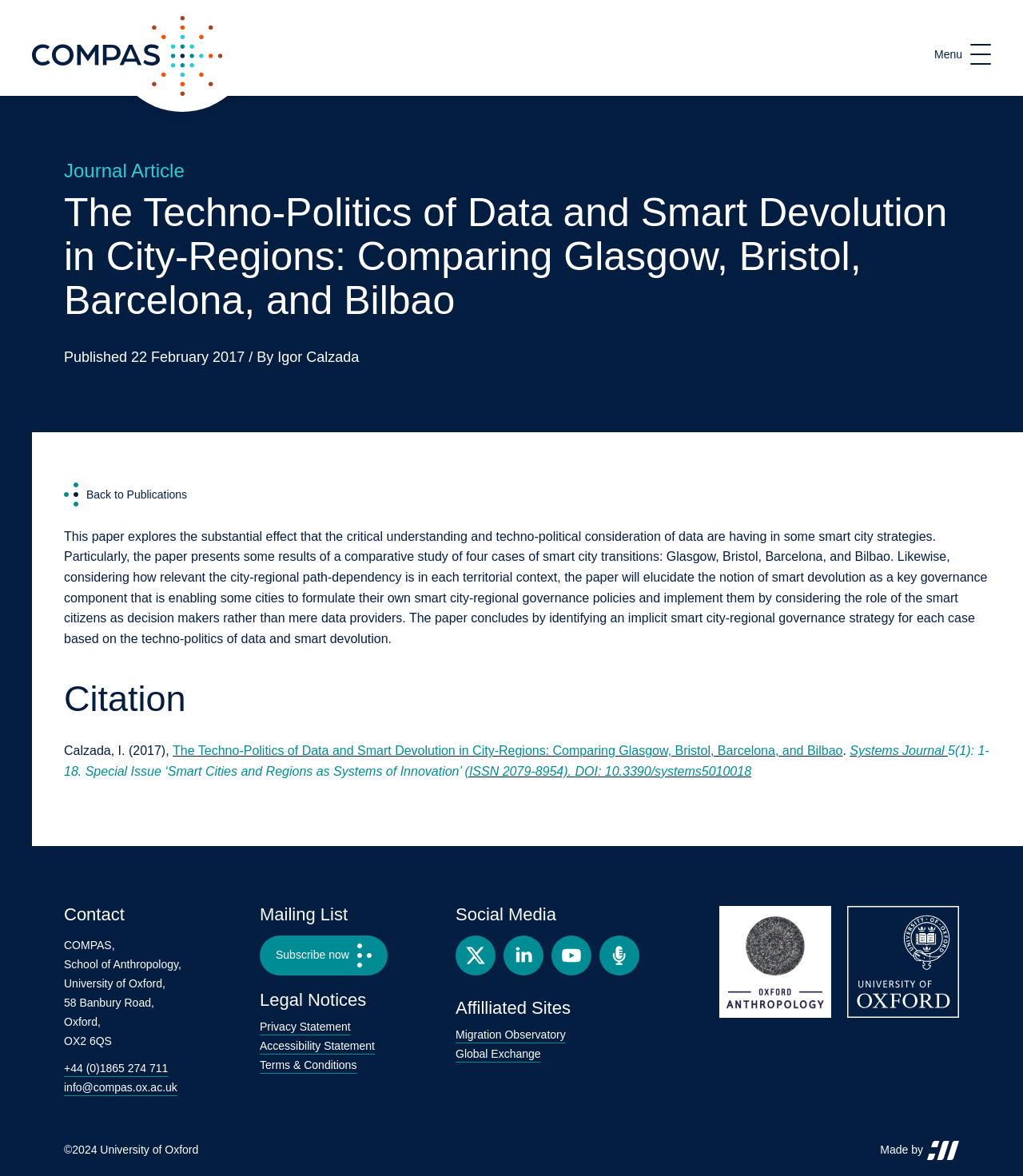What is the DOI of the journal article?
Answer briefly with a single word or phrase based on the image.

10.3390/systems5010018